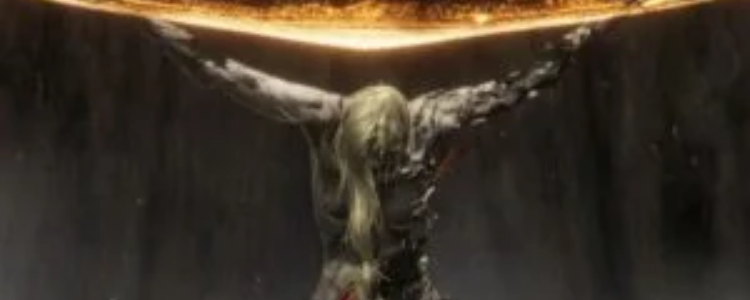Please respond to the question with a concise word or phrase:
What is the game featured in the image?

Elden Ring